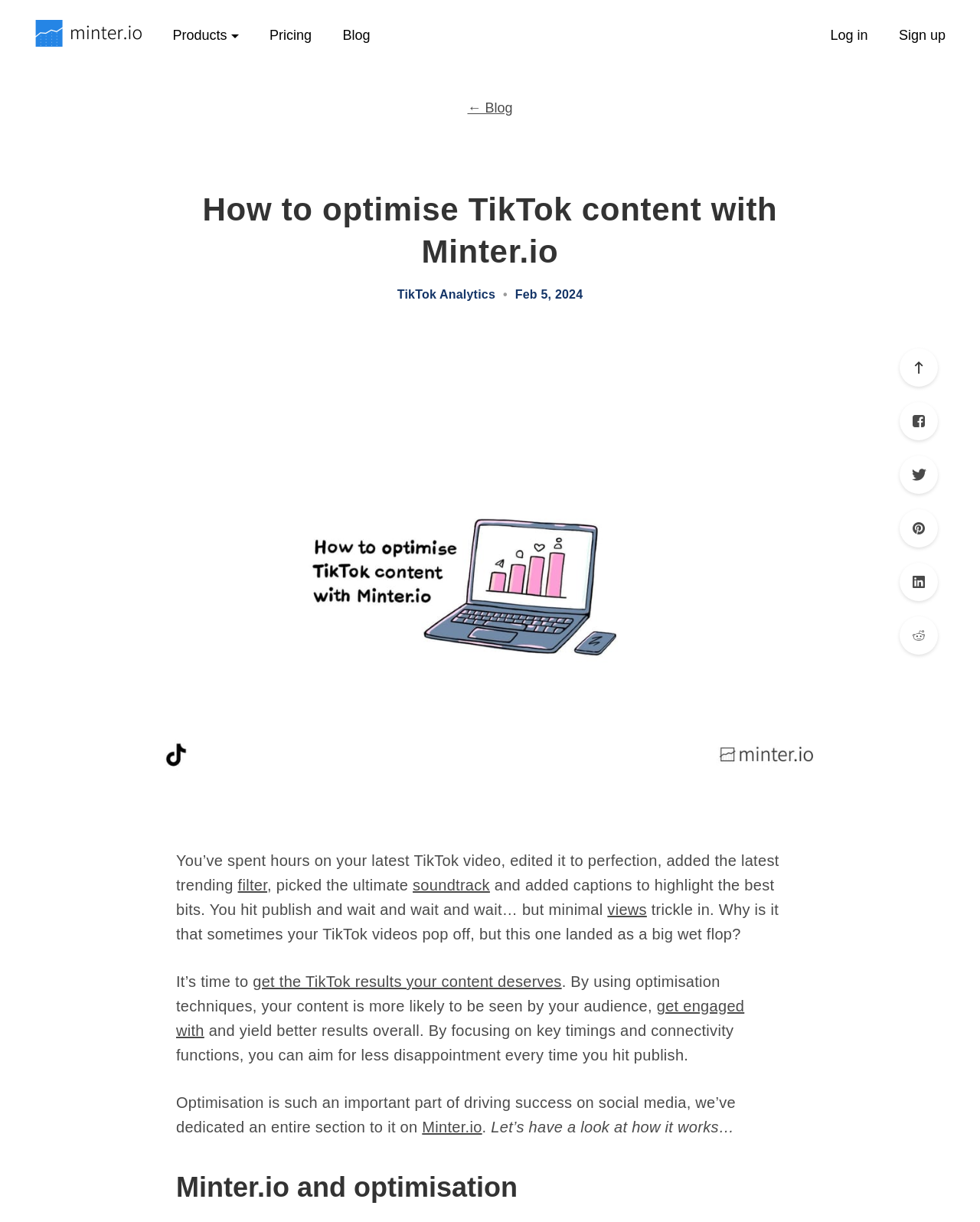Please determine the bounding box coordinates for the element that should be clicked to follow these instructions: "Click the logo".

[0.035, 0.024, 0.148, 0.034]